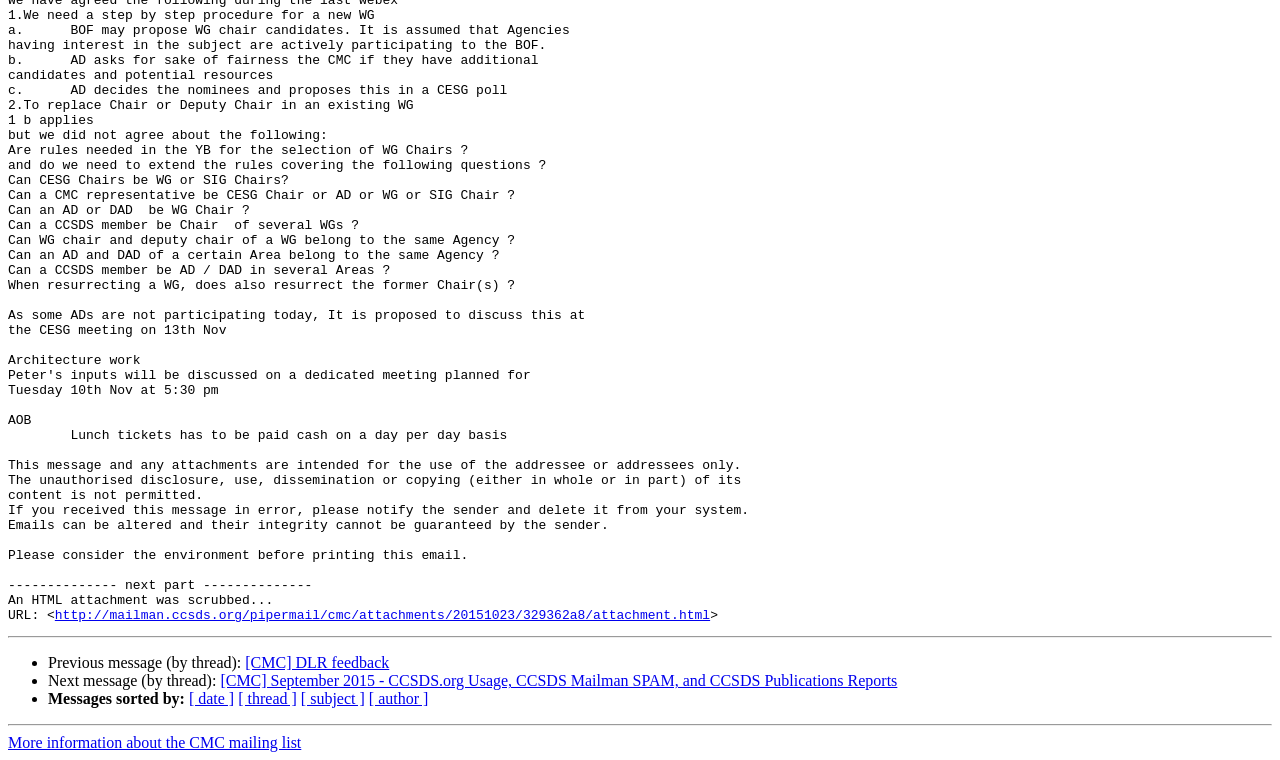What is the previous message by thread?
Look at the screenshot and provide an in-depth answer.

I found the answer by looking at the list of links and static text elements. The element with the text 'Previous message (by thread):' is followed by a link with the text 'DLR feedback', which suggests that this is the previous message by thread.